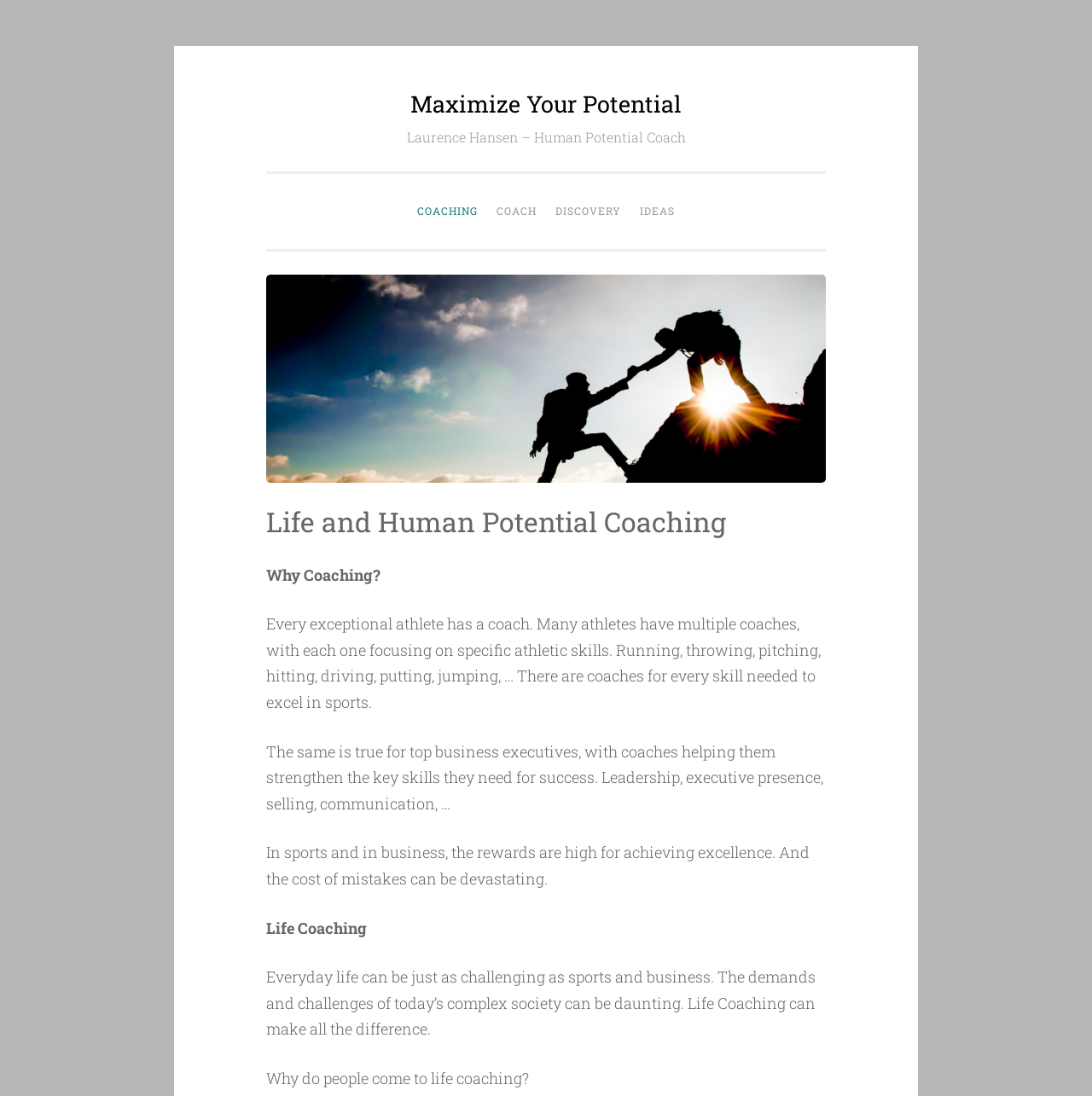Generate the text content of the main heading of the webpage.

Maximize Your Potential